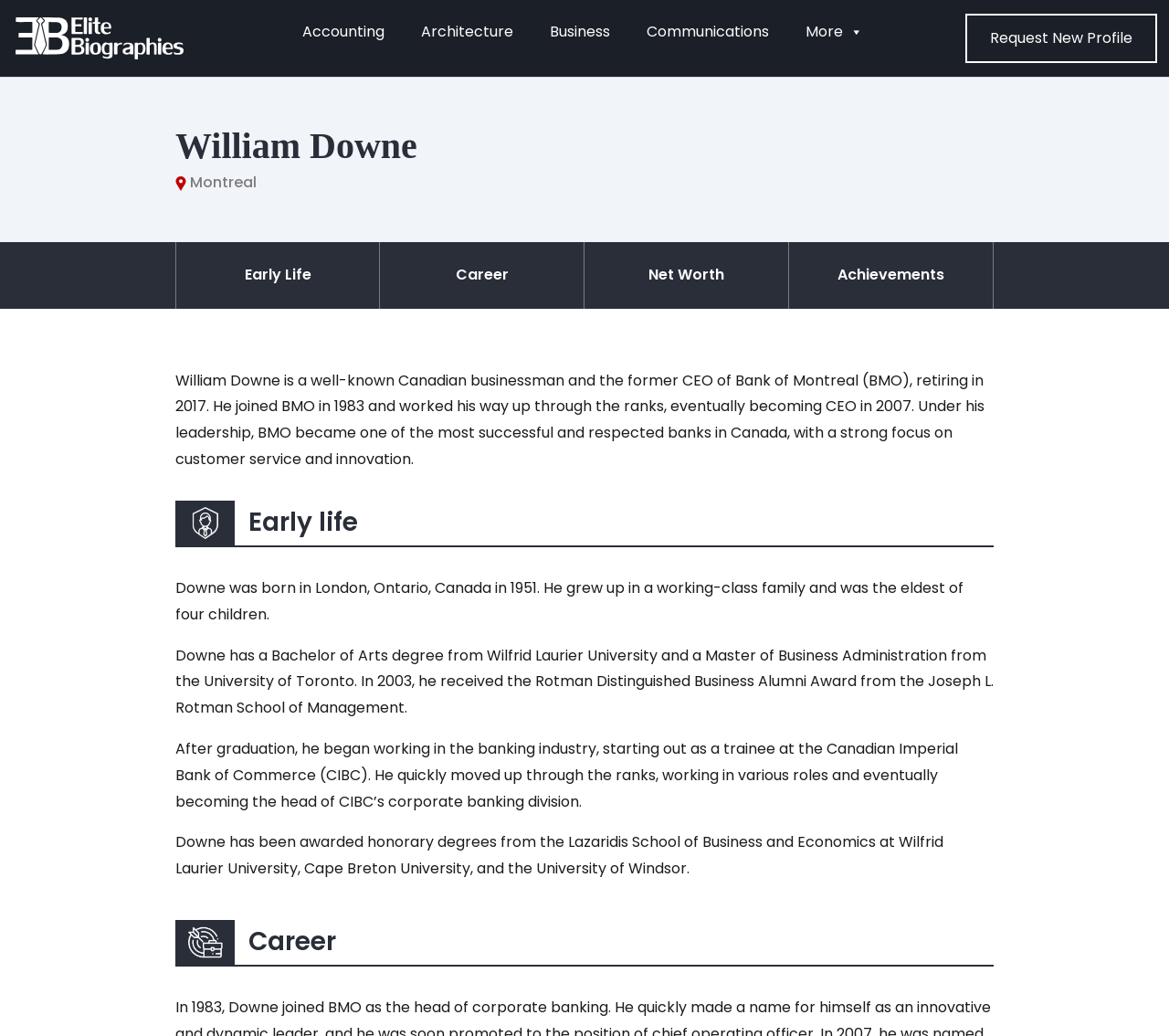What was William Downe's previous employer before joining BMO?
Please give a detailed and thorough answer to the question, covering all relevant points.

The webpage states that William Downe 'began working in the banking industry, starting out as a trainee at the Canadian Imperial Bank of Commerce (CIBC)', indicating that CIBC was his previous employer before joining BMO.